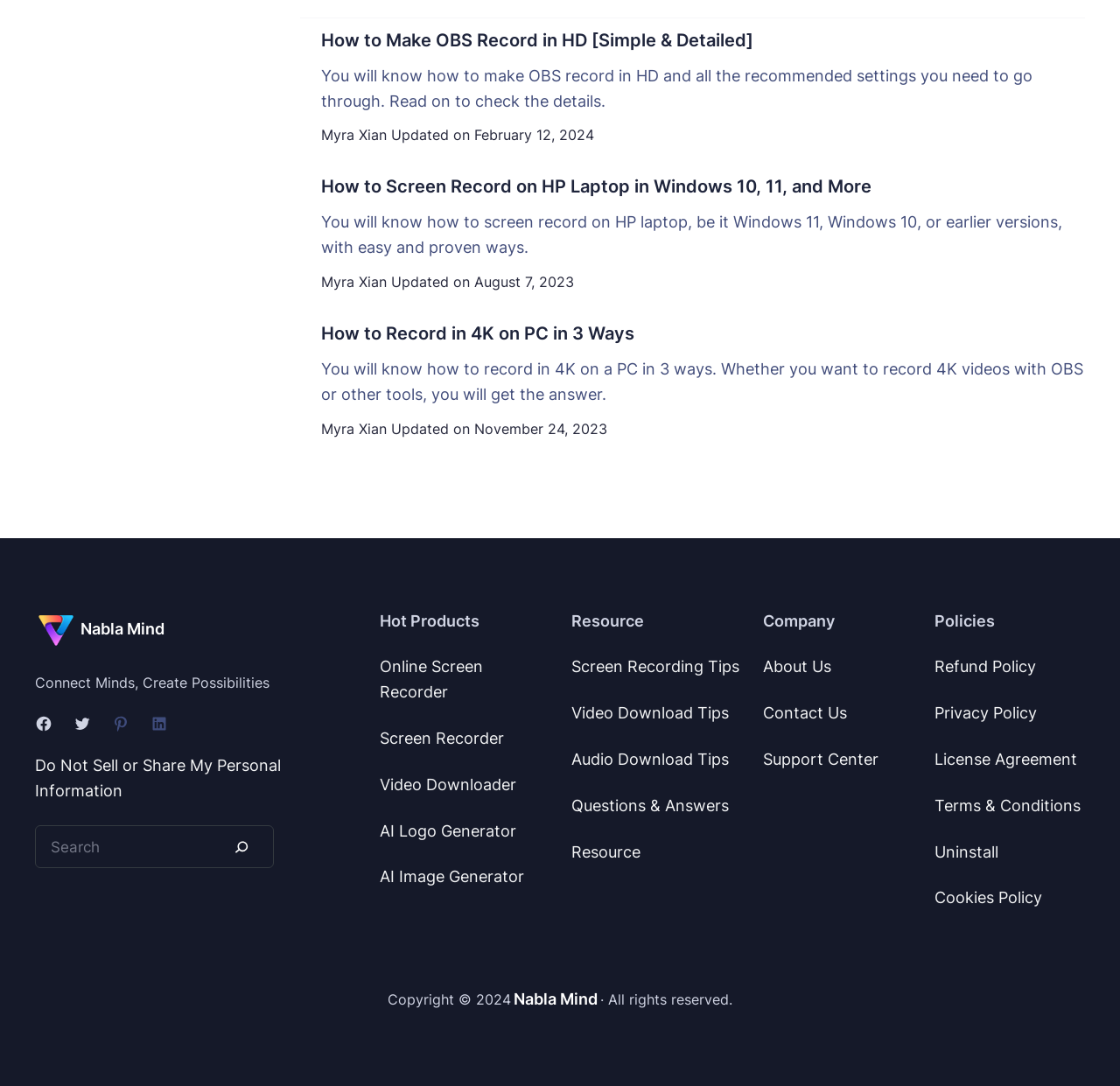Locate the bounding box coordinates of the area to click to fulfill this instruction: "Check the hot products". The bounding box should be presented as four float numbers between 0 and 1, in the order [left, top, right, bottom].

[0.339, 0.563, 0.428, 0.58]